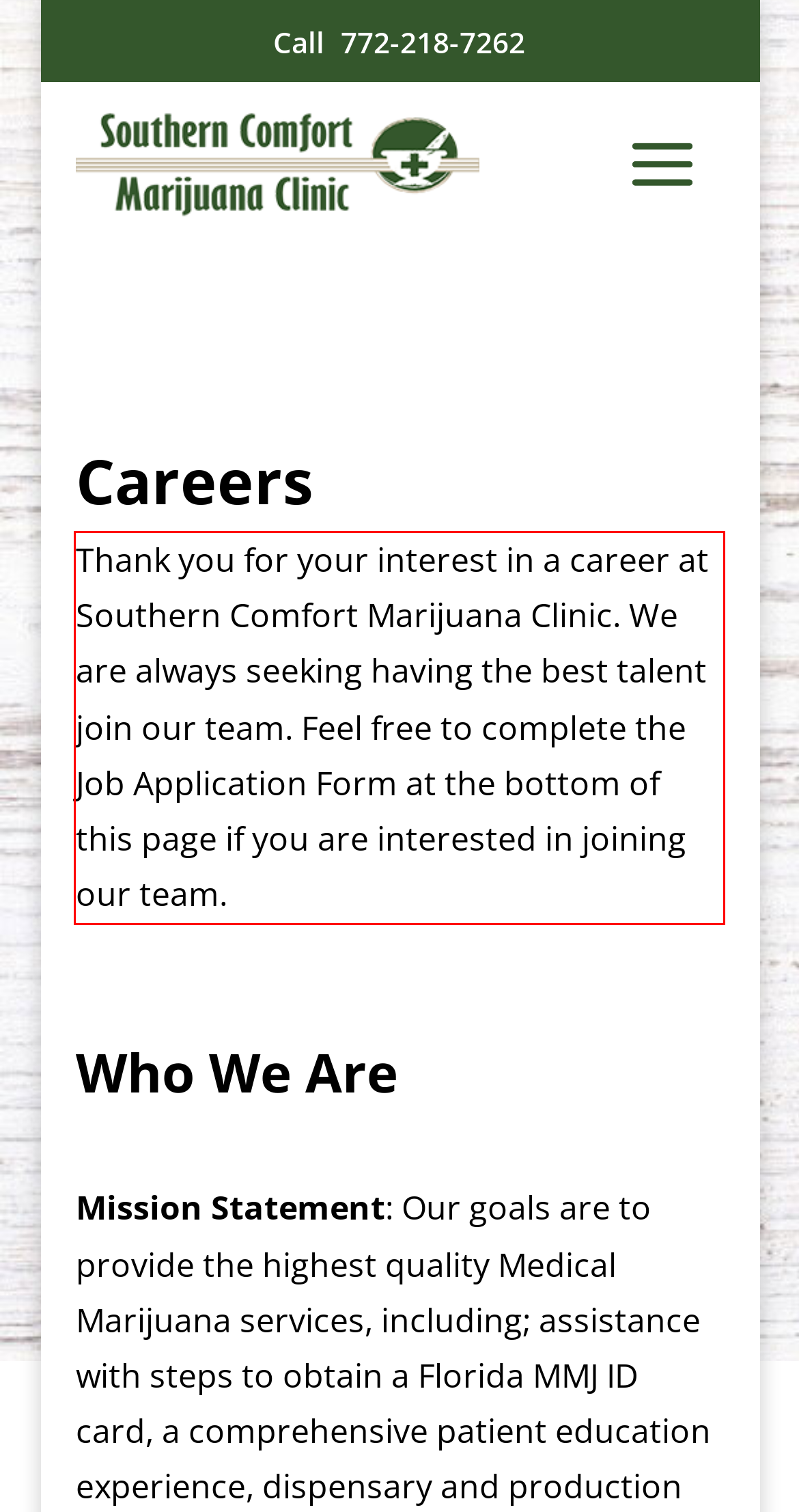From the screenshot of the webpage, locate the red bounding box and extract the text contained within that area.

Thank you for your interest in a career at Southern Comfort Marijuana Clinic. We are always seeking having the best talent join our team. Feel free to complete the Job Application Form at the bottom of this page if you are interested in joining our team.